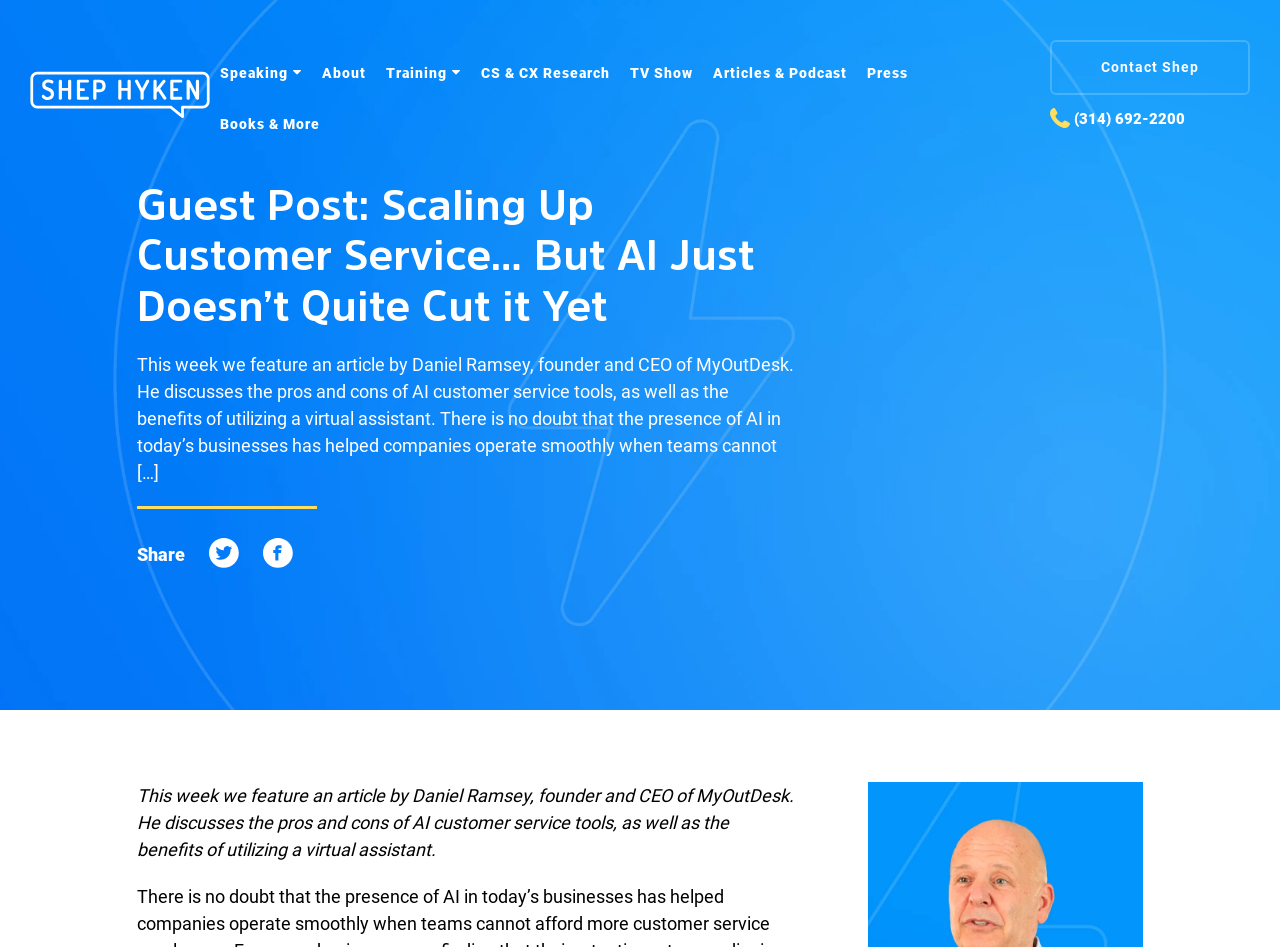Identify the bounding box coordinates for the UI element described as: "CS & CX Research". The coordinates should be provided as four floats between 0 and 1: [left, top, right, bottom].

[0.368, 0.051, 0.484, 0.105]